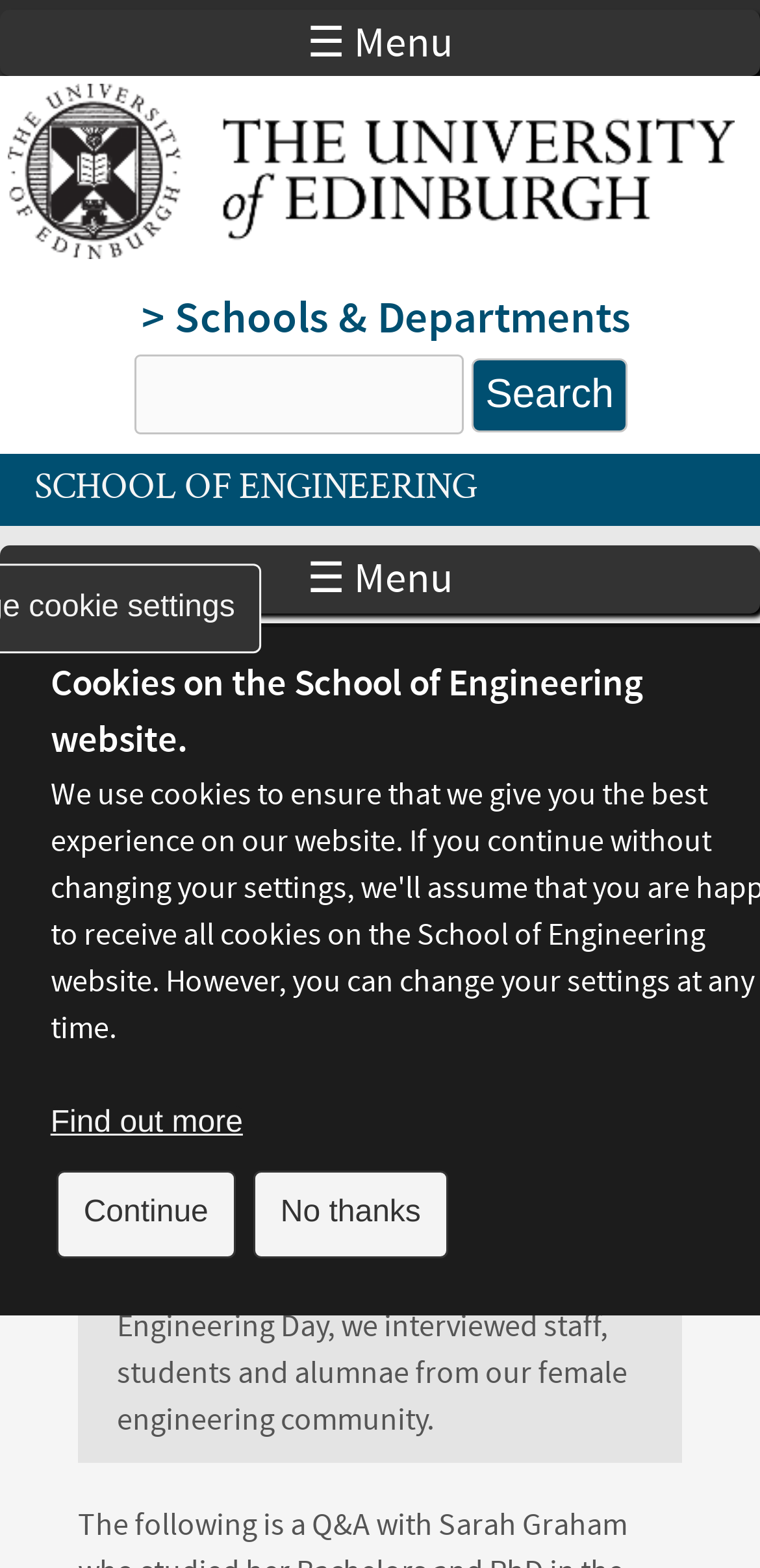Locate the UI element described as follows: "News". Return the bounding box coordinates as four float numbers between 0 and 1 in the order [left, top, right, bottom].

[0.422, 0.427, 0.504, 0.45]